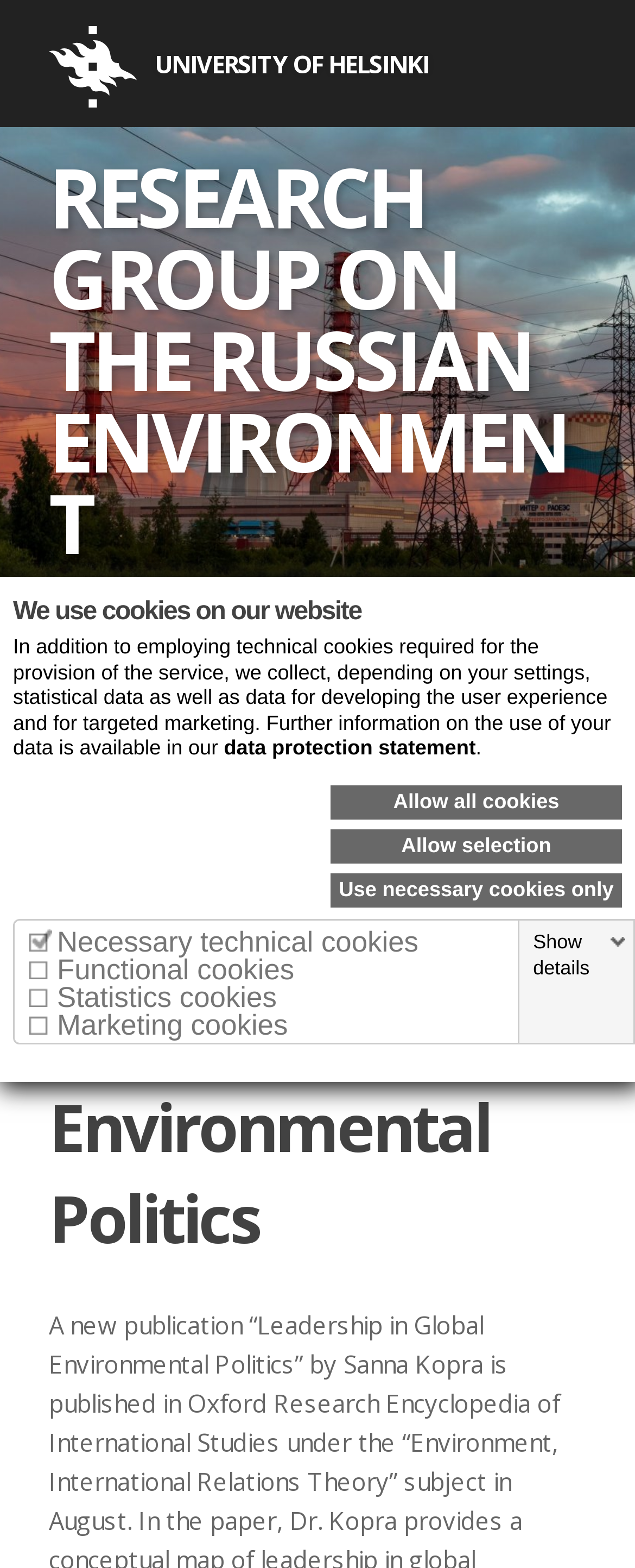Elaborate on the webpage's design and content in a detailed caption.

The webpage is about the Research Group on the Russian Environment at the University of Helsinki. At the top, there is a logo of the University of Helsinki, which is an image. Below the logo, there is a heading that reads "Research Group on the Russian Environment". 

On the top right, there is a navigation menu labeled "Top Menu" with a button that says "MENU". 

Below the navigation menu, there is a section about cookies. The section has a heading that says "We use cookies on our website" and a paragraph of text explaining the use of cookies. There are three links: "data protection statement", "Allow all cookies", "Allow selection", and "Use necessary cookies only". 

Below the cookie section, there is a table with four columns labeled "Necessary technical cookies", "Functional cookies", "Statistics cookies", and "Marketing cookies". Each column has a checkbox and a description of the type of cookies. There is also a "Show details" link at the bottom of the table.

On the left side of the page, there is a section with a heading that says "DAY: SEPTEMBER 1, 2020". Below the heading, there is a post about a new publication titled "Leadership in Global Environmental Politics" by Sanna Kopra. The post includes a link to the publication and a brief description of the paper.